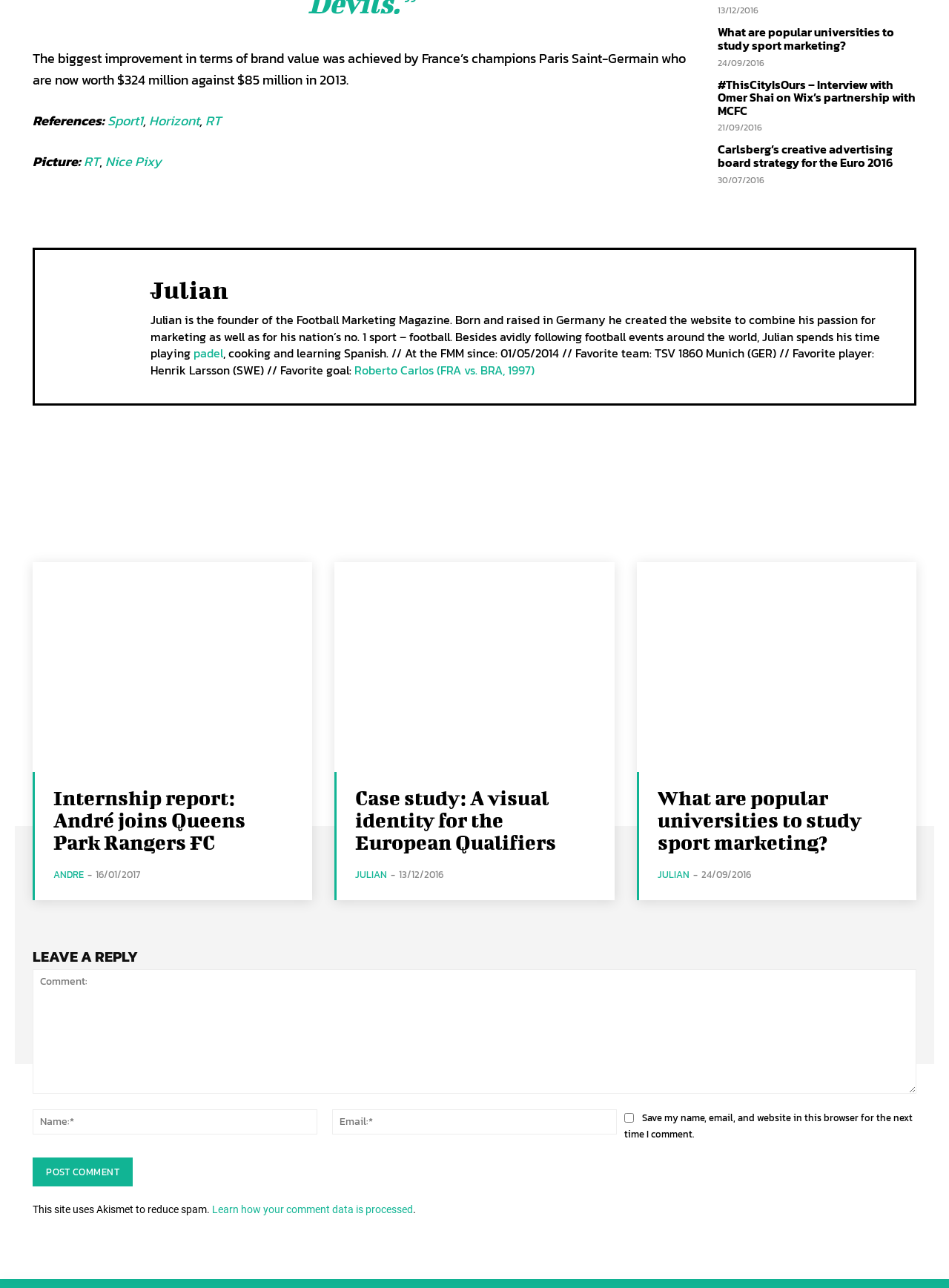Please identify the bounding box coordinates of the clickable area that will fulfill the following instruction: "Click on the link to read the case study on a visual identity for the European Qualifiers". The coordinates should be in the format of four float numbers between 0 and 1, i.e., [left, top, right, bottom].

[0.374, 0.61, 0.586, 0.663]